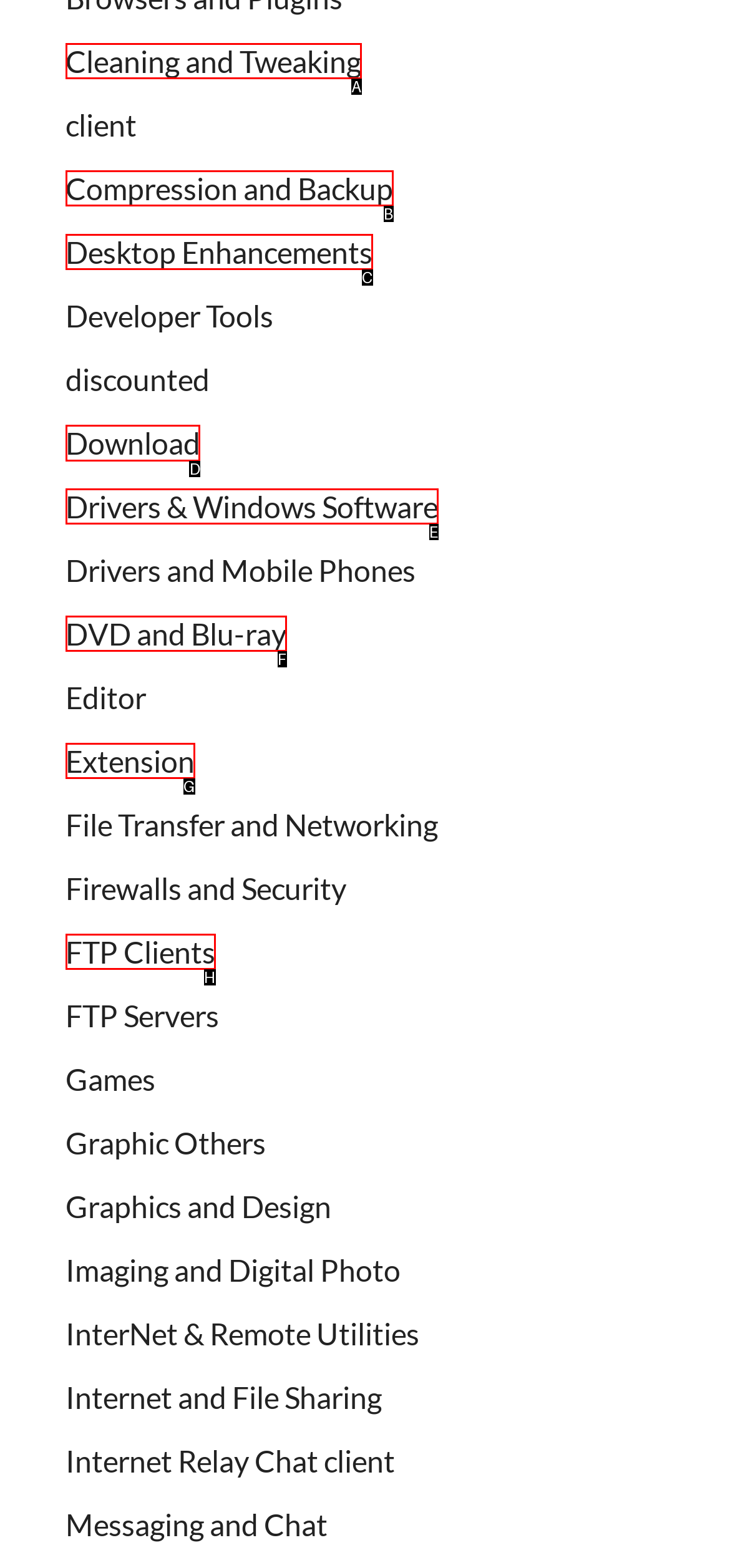Which option should be clicked to execute the task: Download a file?
Reply with the letter of the chosen option.

D